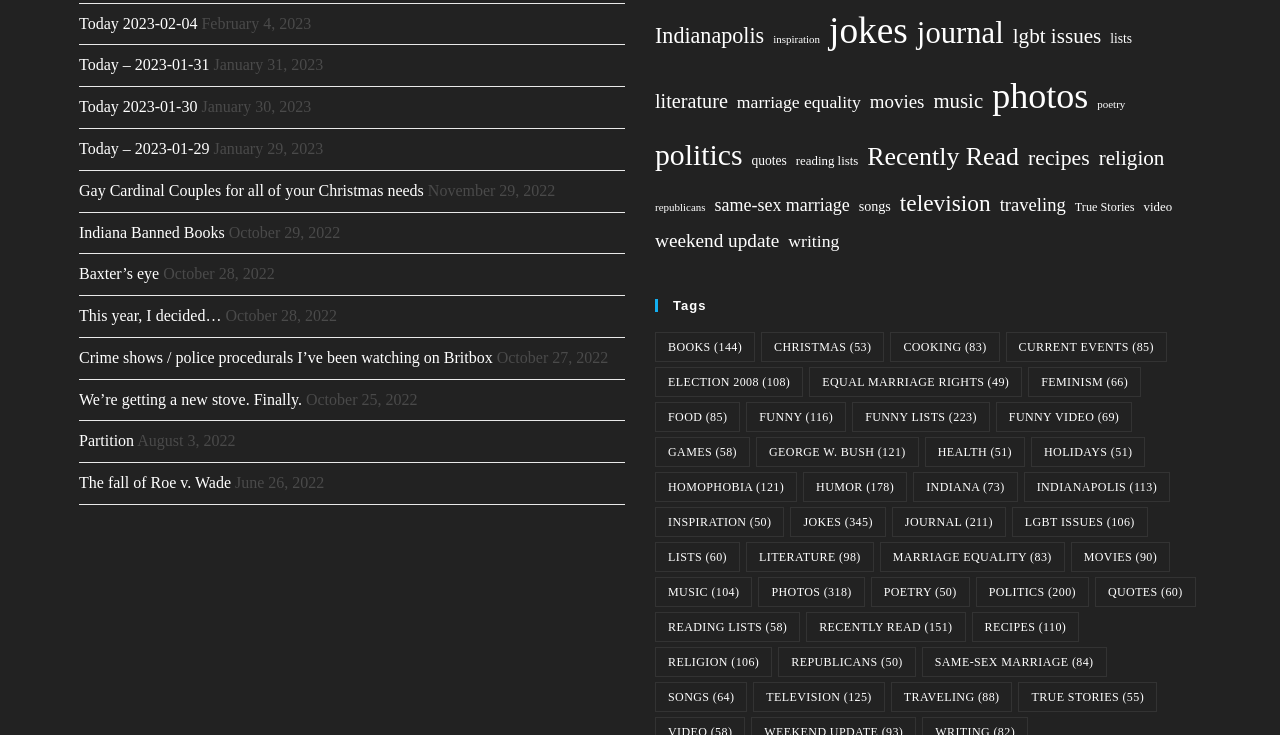Highlight the bounding box coordinates of the element you need to click to perform the following instruction: "Click on 'Today 2023-02-04'."

[0.062, 0.02, 0.154, 0.043]